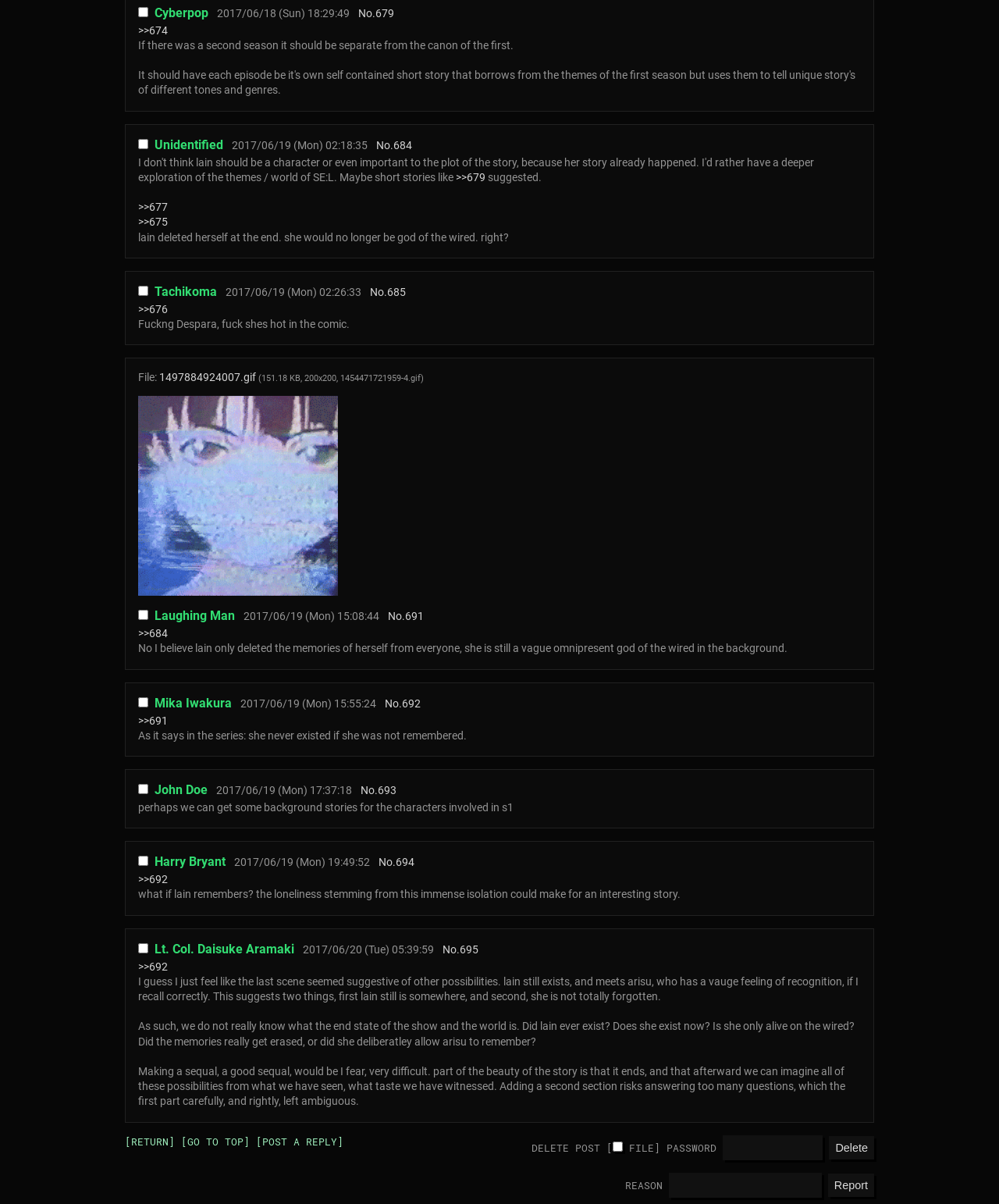Answer in one word or a short phrase: 
How many checkboxes are on this webpage?

14